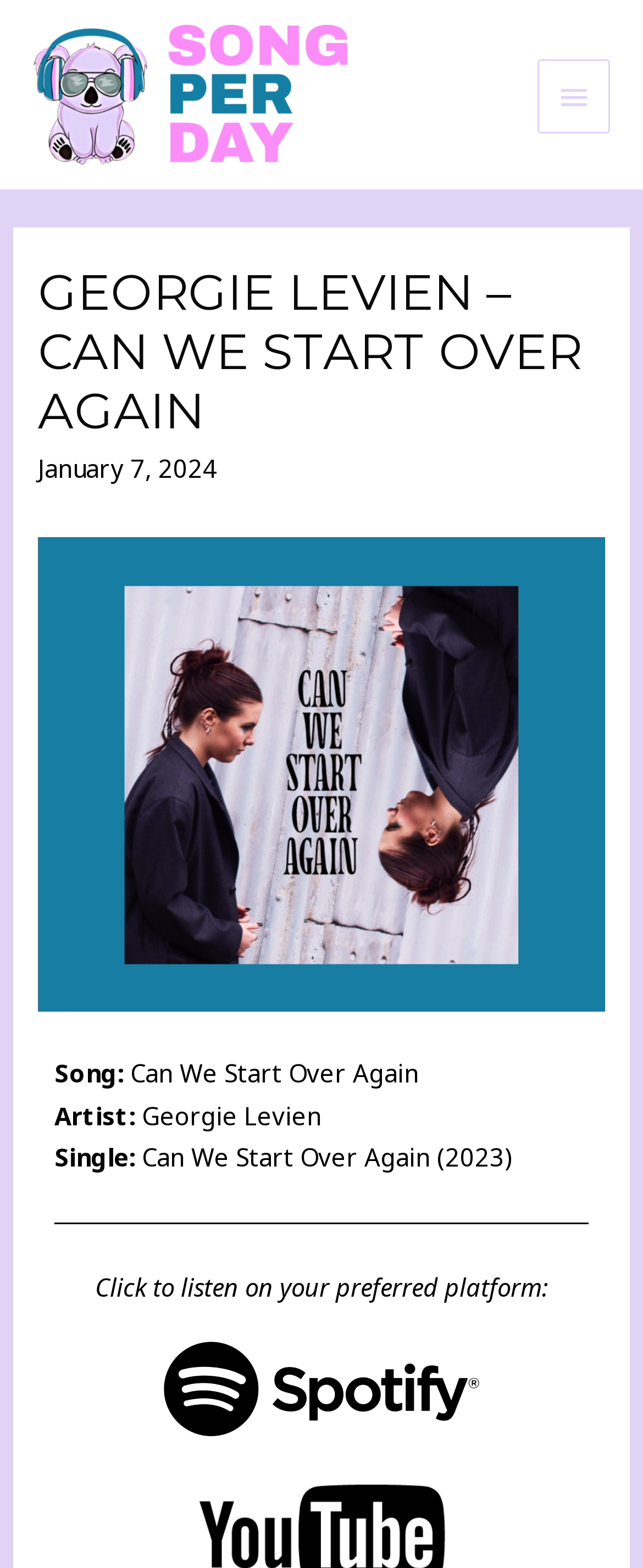What is the artist's name?
Based on the image, answer the question with as much detail as possible.

The artist's name can be found in the StaticText element with the text 'Georgie Levien' which is located below the 'Artist:' label.